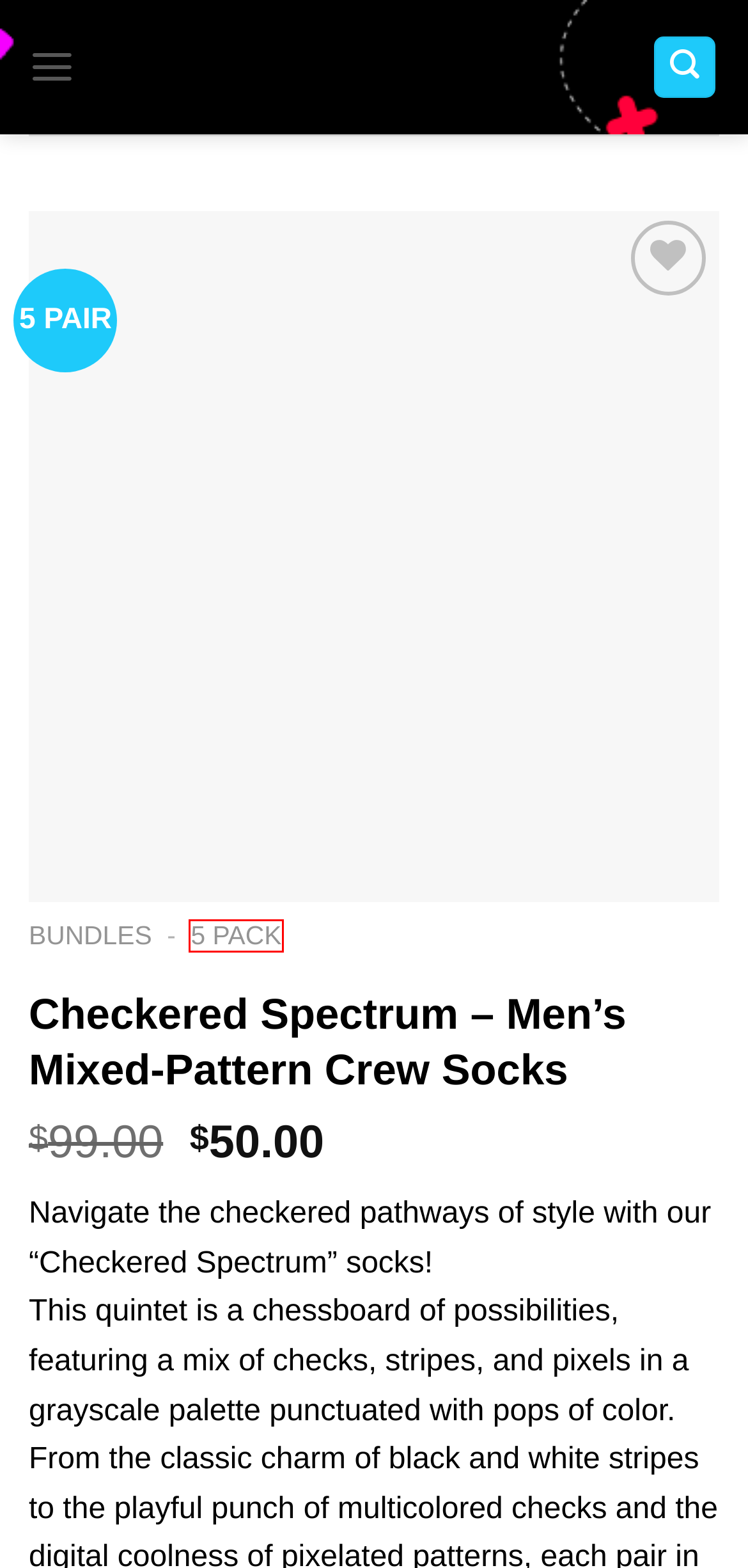A screenshot of a webpage is given, featuring a red bounding box around a UI element. Please choose the webpage description that best aligns with the new webpage after clicking the element in the bounding box. These are the descriptions:
A. Black Gingerbread Man Socks | Sock Infusions
B. Bundles | Sock Infusions
C. Cart | Sock Infusions
D. Black & Grey Mustache Socks | Sock Infusions
E. About Sock Infusions | Sock Infusions
F. Black Emojo Socks | Sock Infusions
G. My account | Sock Infusions
H. Score a Sock Haul – Epic 5-Pack Bundles at Sock Infusions!

H